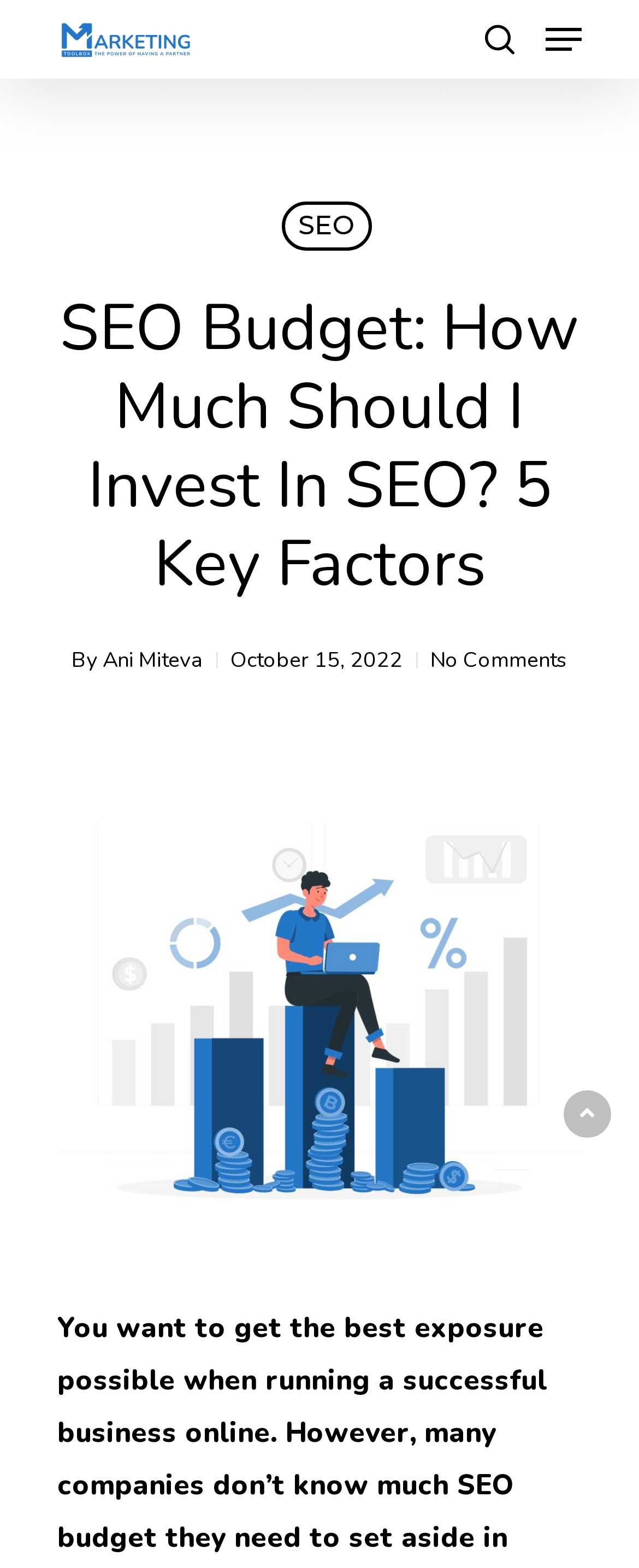Select the bounding box coordinates of the element I need to click to carry out the following instruction: "search".

[0.09, 0.082, 0.91, 0.125]